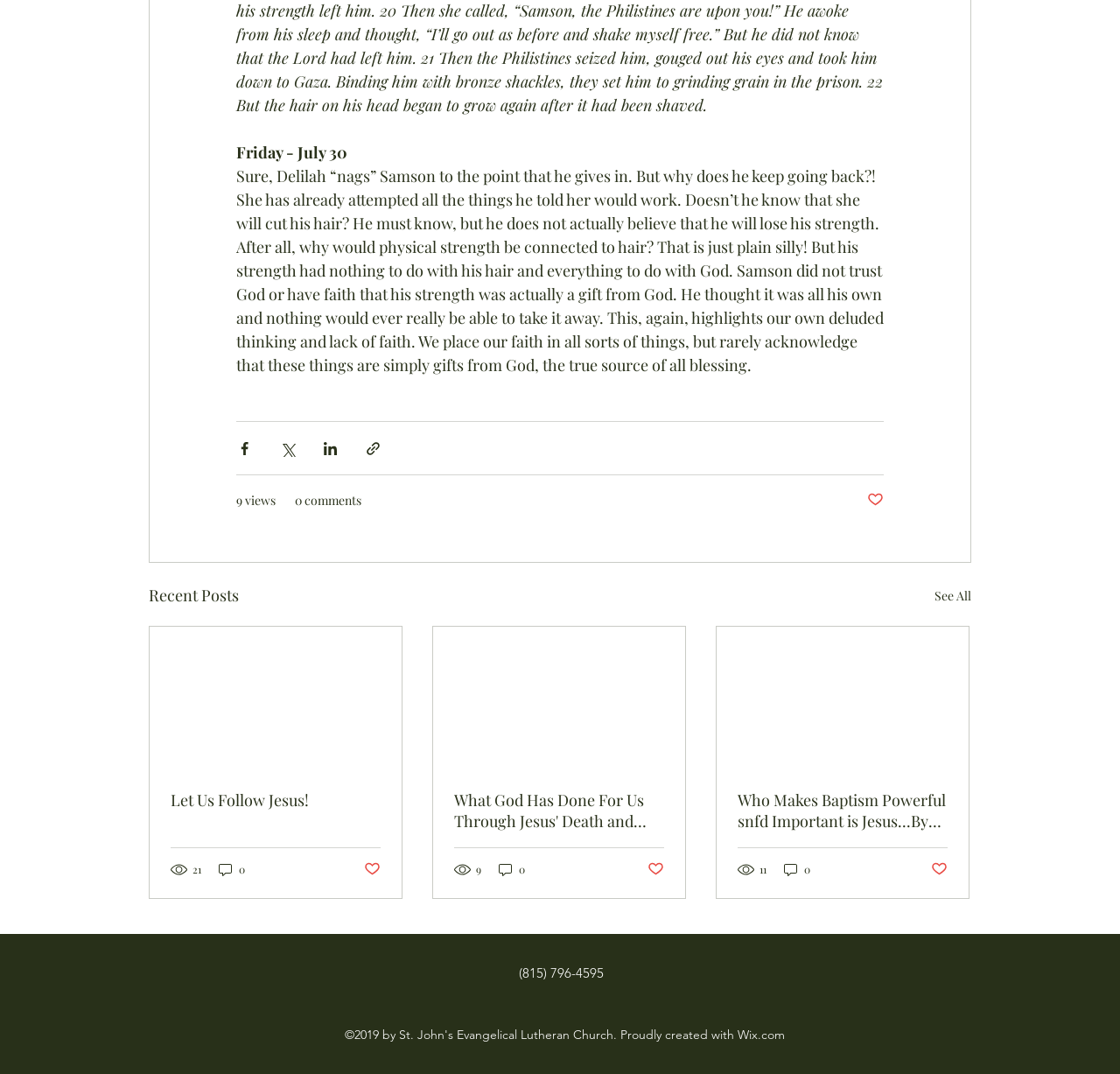What is the text of the second link in the first article?
Look at the image and respond with a one-word or short-phrase answer.

Let Us Follow Jesus!